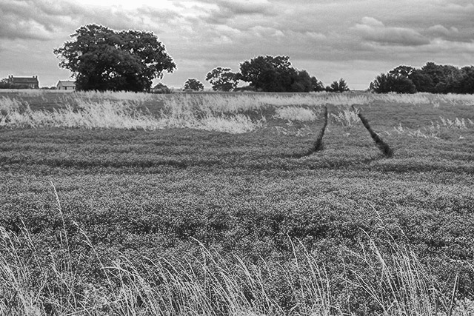Describe the image with as much detail as possible.

The image, titled "On The Way To Bimble 17," captures a serene landscape in monochrome, showcasing a vast expanse of grassy field interspersed with tall grass swaying gently in the breeze. In the background, a cluster of trees adds depth to the scene, with a solitary oak tree prominently featured on the left. The clouds overhead contribute to a dramatic sky, casting soft shadows across the terrain. Subtle tire tracks meander through the field, hinting at past journeys and explorations. This evocative photograph resonates with the theme of surveying footpaths and outdoor adventure, reflective of a leisurely day spent in nature, particularly around the outskirts of Broomfield.